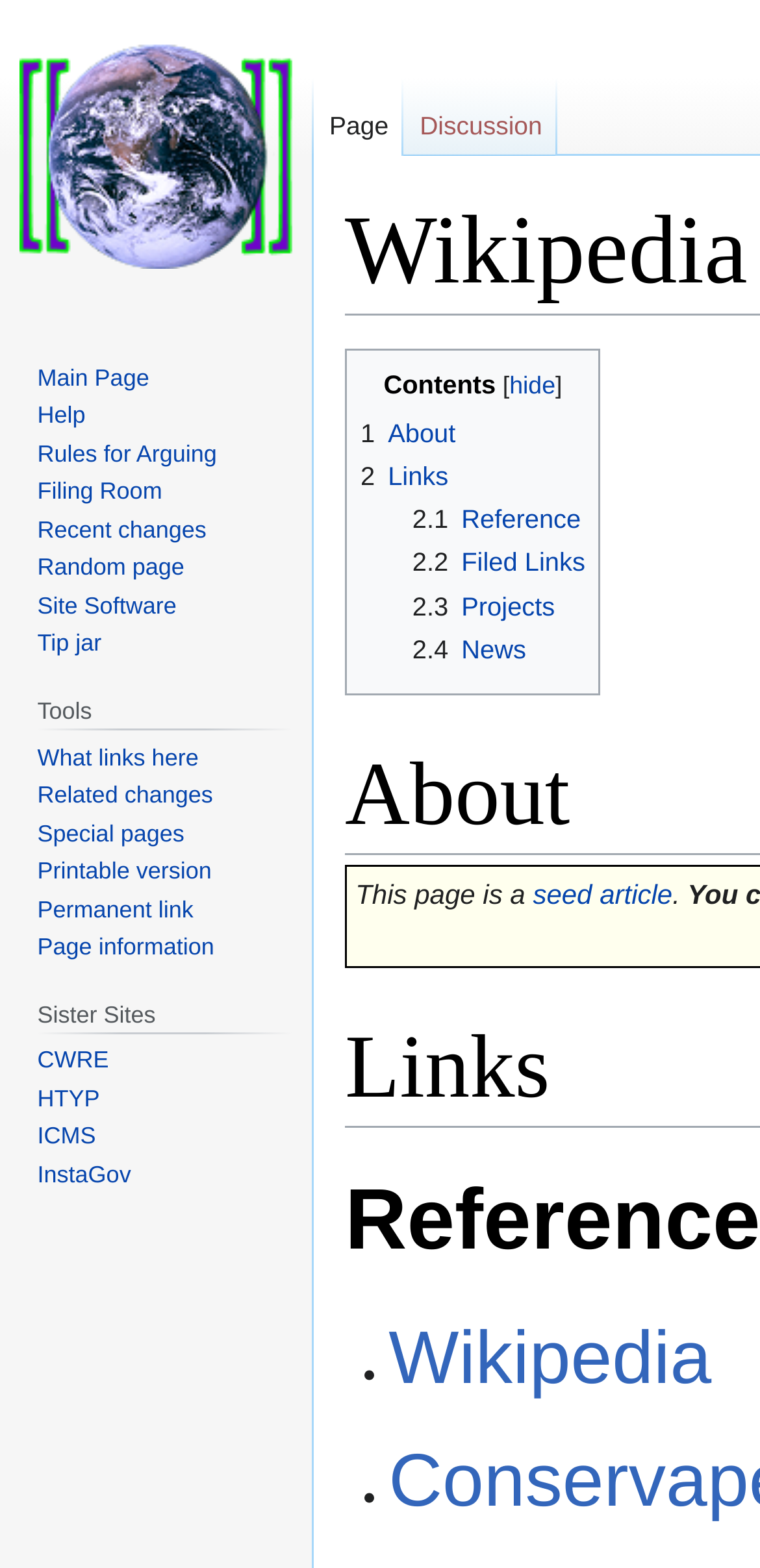How many navigation sections are there?
Answer the question with just one word or phrase using the image.

4